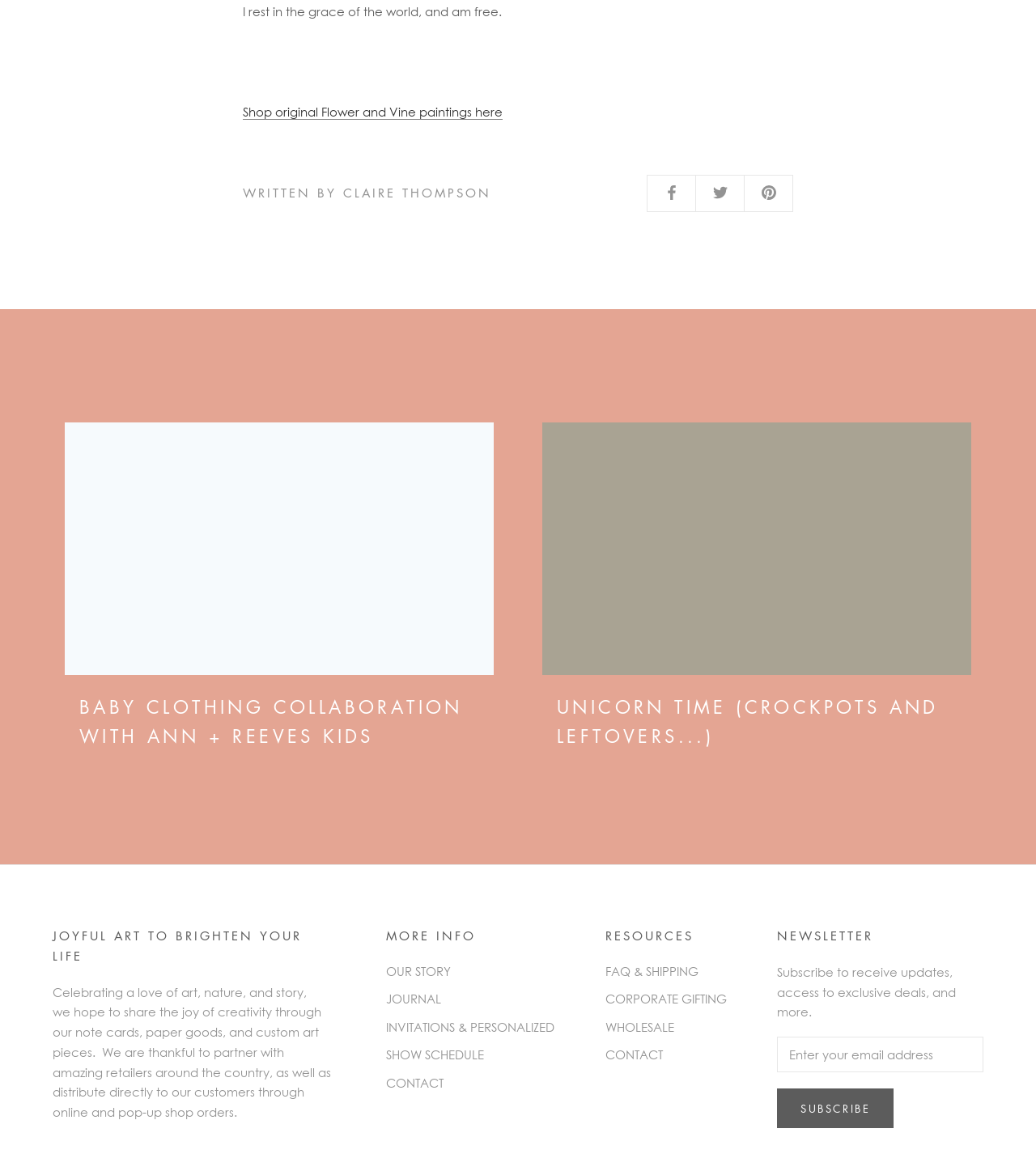Given the element description: "SHOW SCHEDULE", predict the bounding box coordinates of the UI element it refers to, using four float numbers between 0 and 1, i.e., [left, top, right, bottom].

[0.373, 0.906, 0.535, 0.922]